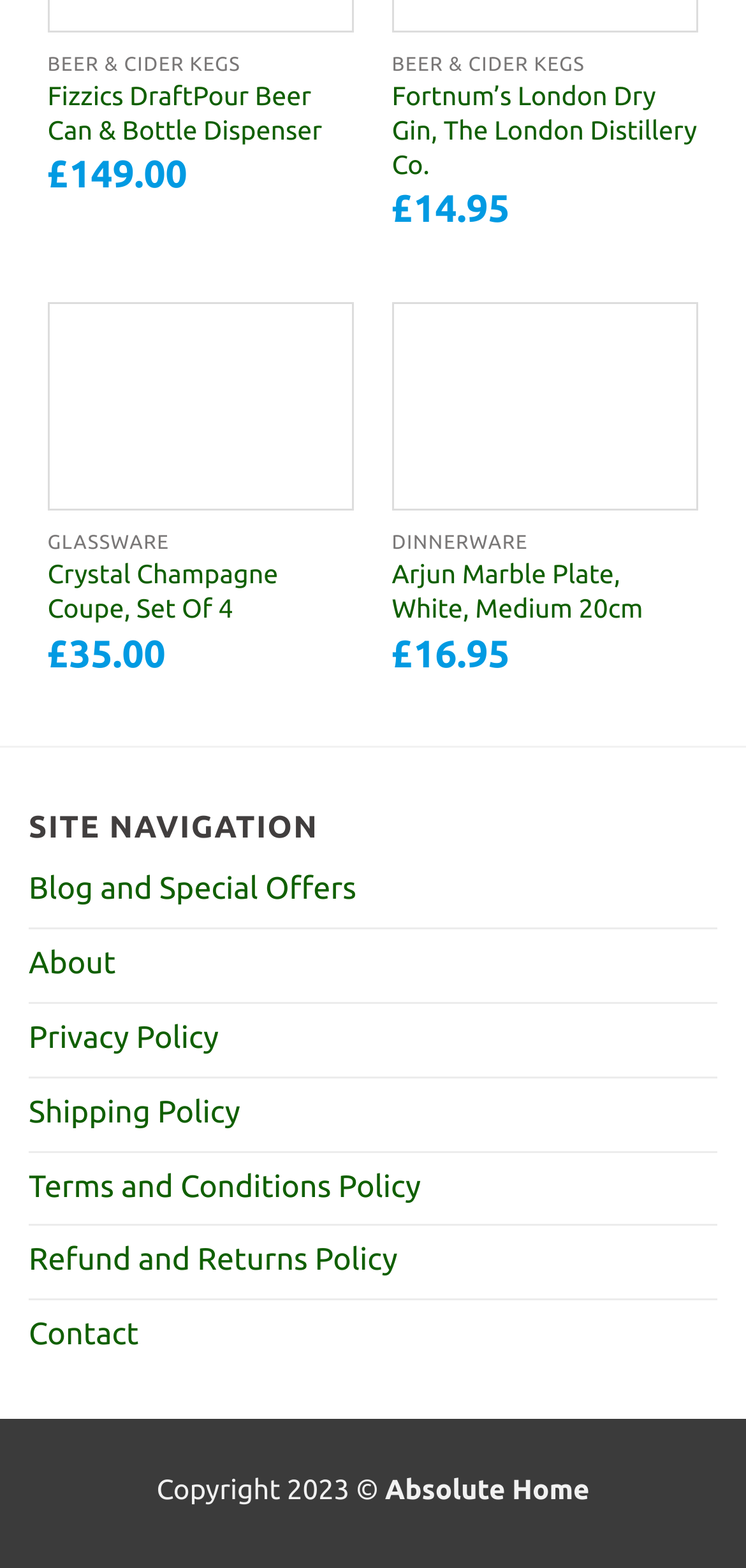Identify the bounding box coordinates for the element you need to click to achieve the following task: "Explore Fortnum’s London Dry Gin, The London Distillery Co.". The coordinates must be four float values ranging from 0 to 1, formatted as [left, top, right, bottom].

[0.525, 0.051, 0.936, 0.117]